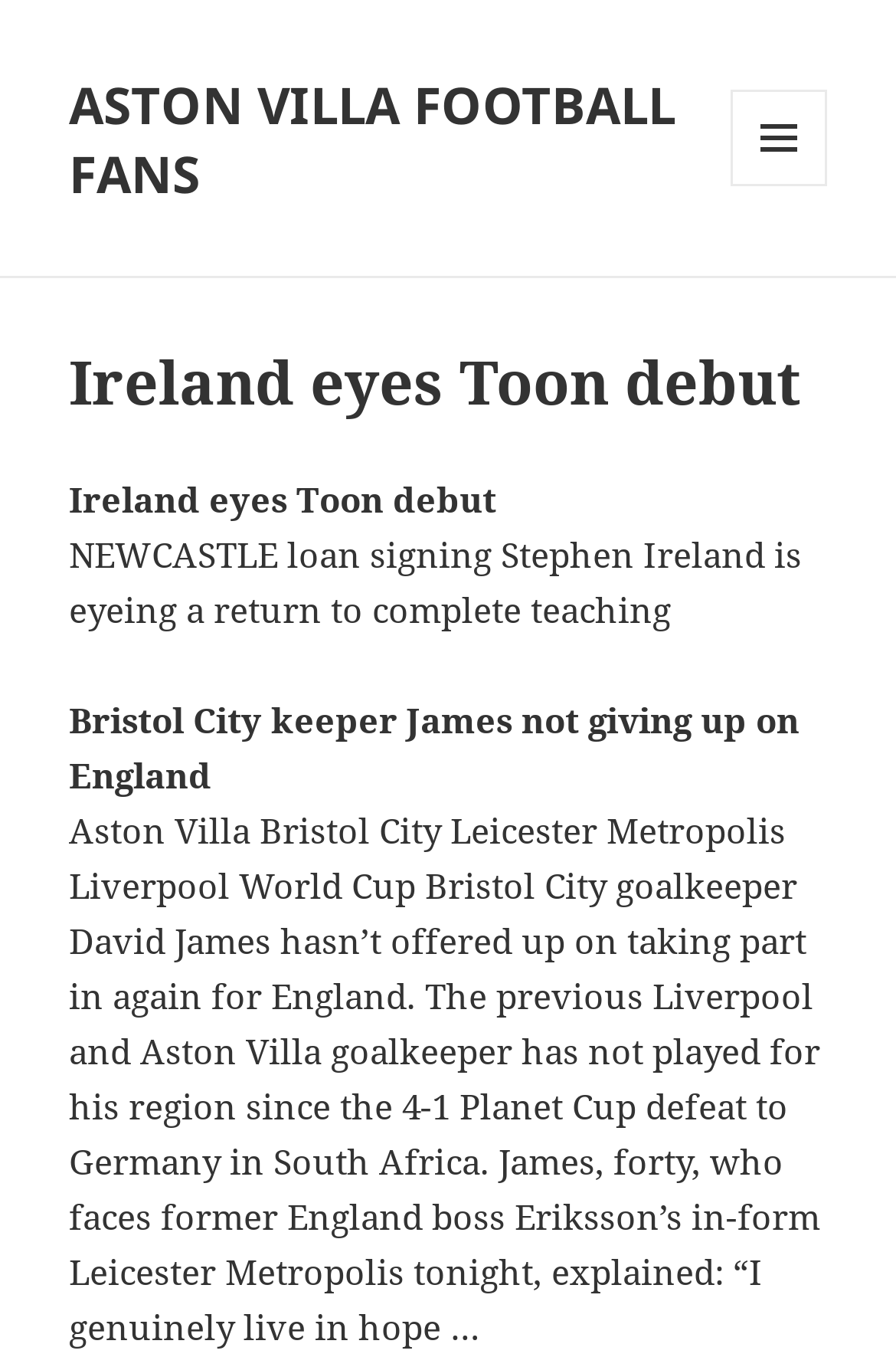Please provide a one-word or short phrase answer to the question:
What is the score of the Planet Cup defeat to Germany?

4-1